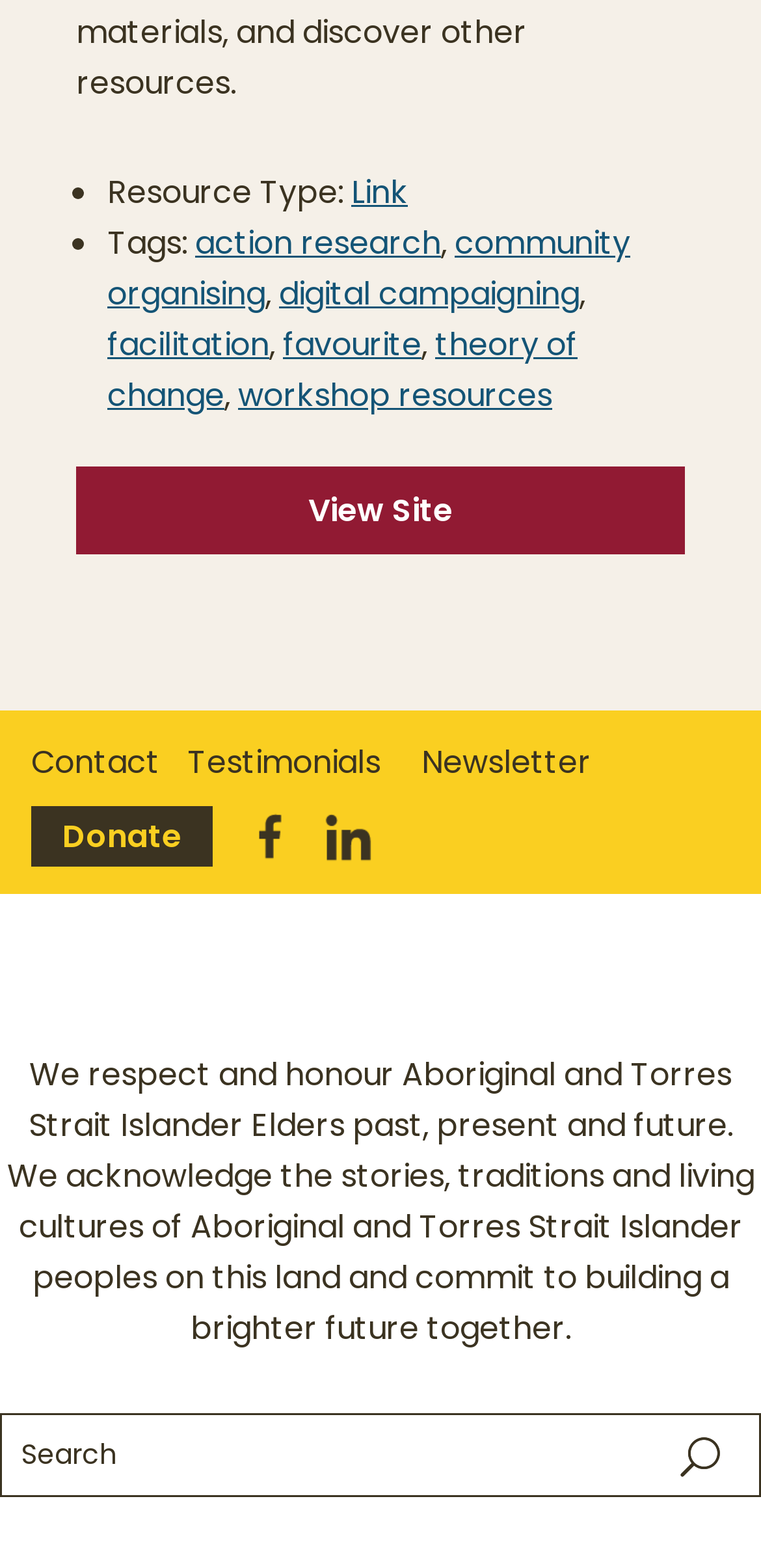Extract the bounding box coordinates for the HTML element that matches this description: "theory of change". The coordinates should be four float numbers between 0 and 1, i.e., [left, top, right, bottom].

[0.141, 0.205, 0.759, 0.266]